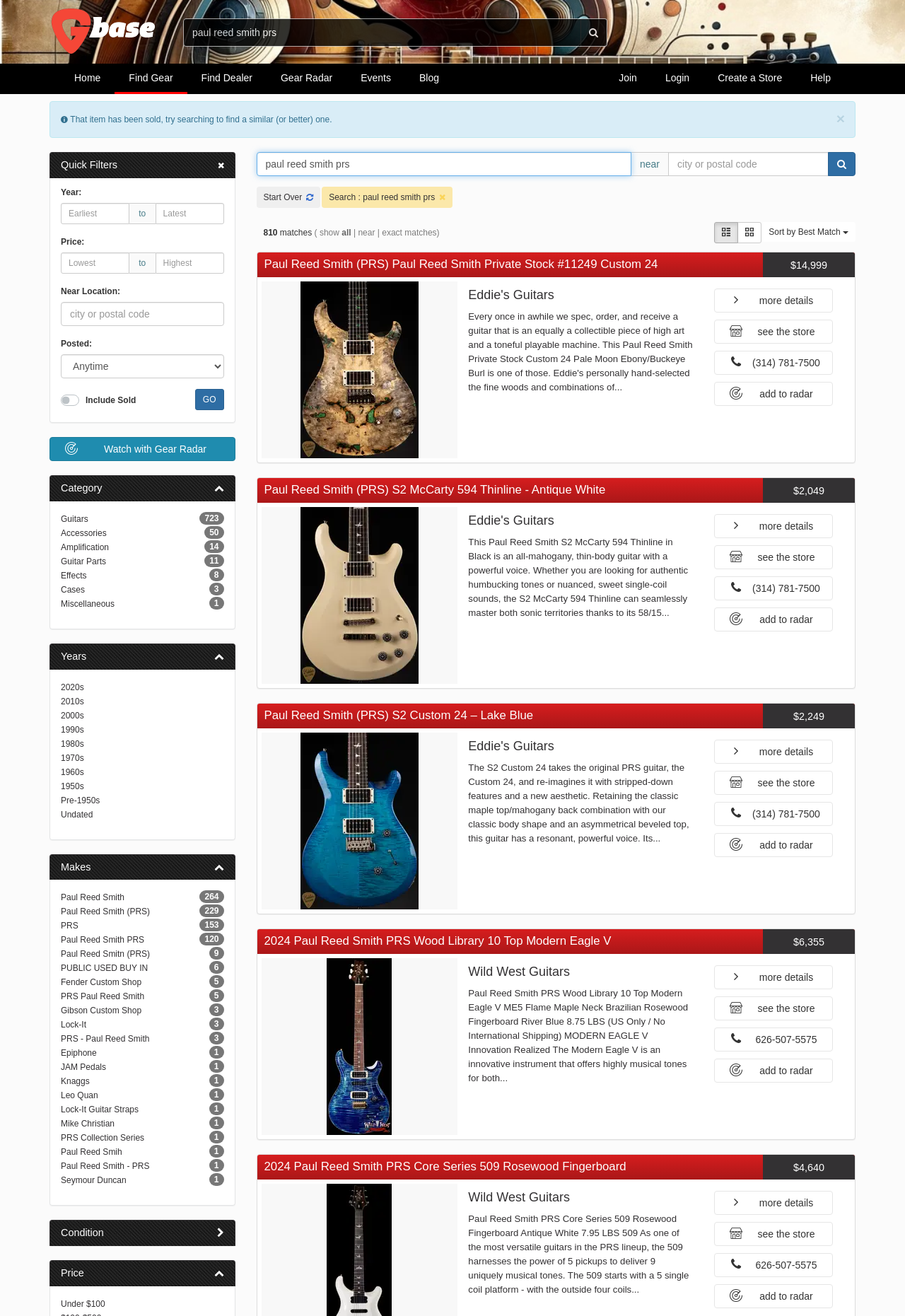Using the format (top-left x, top-left y, bottom-right x, bottom-right y), and given the element description, identify the bounding box coordinates within the screenshot: on my add to radar

[0.789, 0.462, 0.92, 0.48]